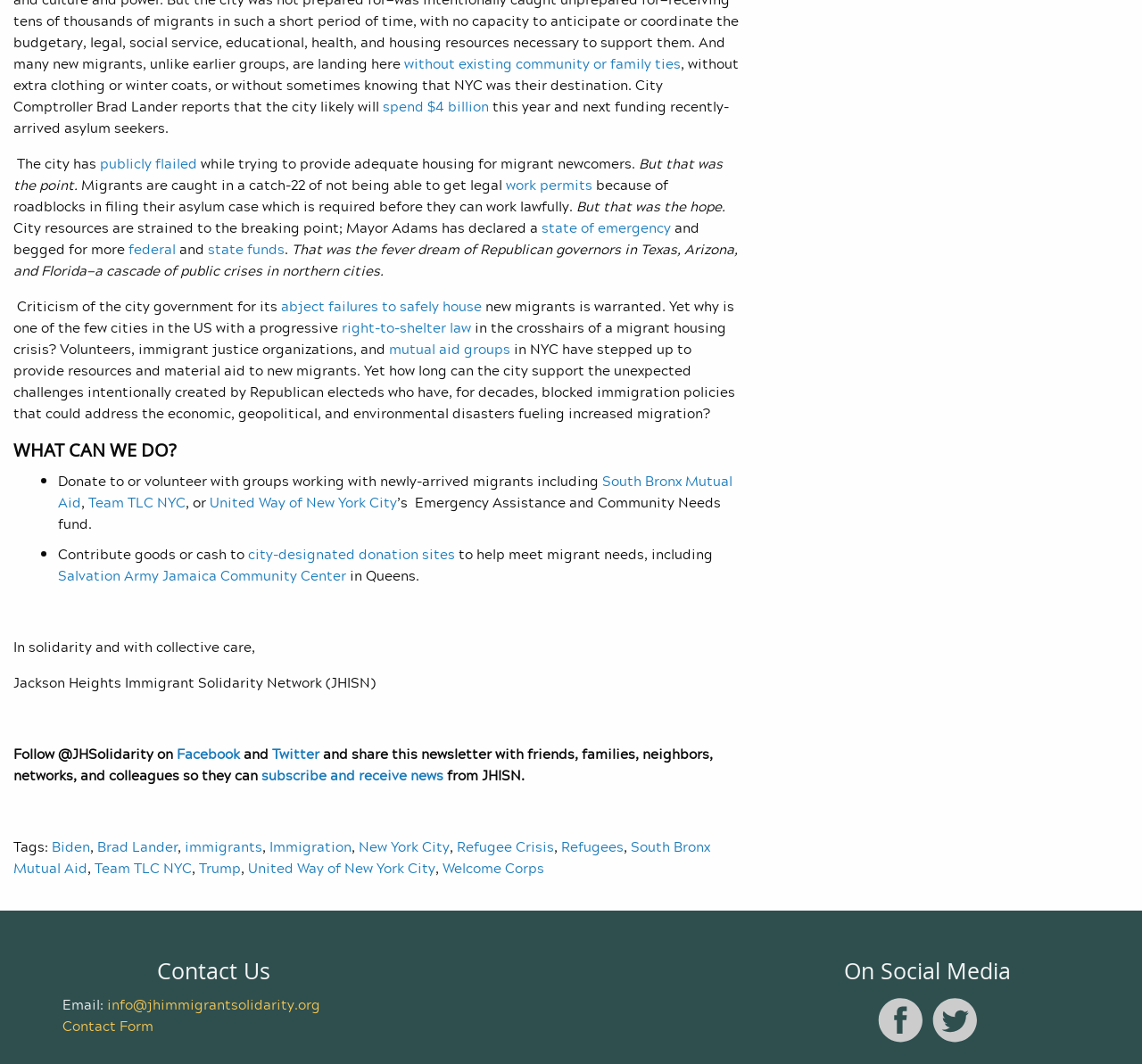Determine the coordinates of the bounding box for the clickable area needed to execute this instruction: "Click on 'Donate to or volunteer with groups working with newly-arrived migrants including'".

[0.051, 0.442, 0.527, 0.462]